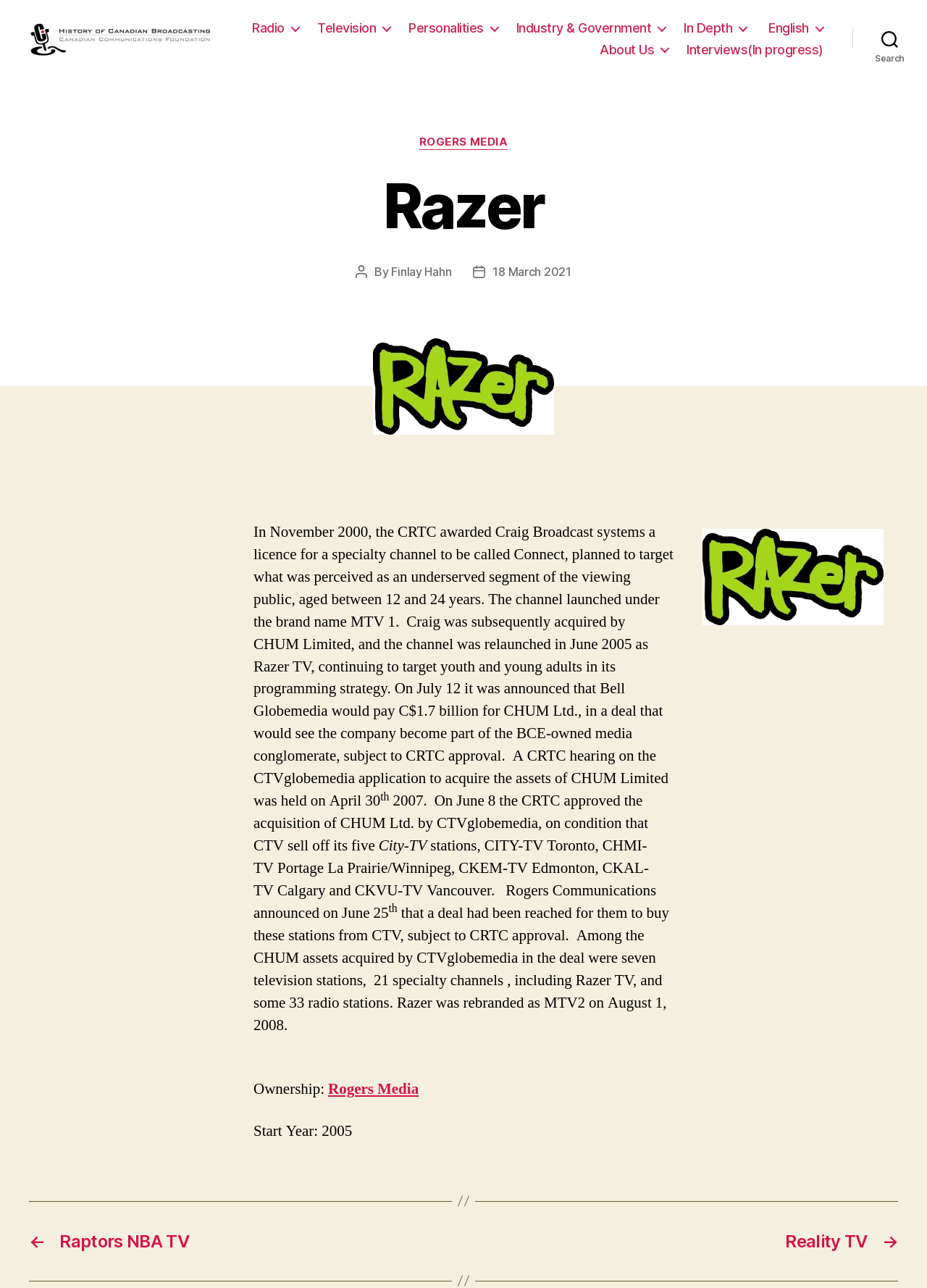Could you highlight the region that needs to be clicked to execute the instruction: "Click the 'Radio' link"?

[0.355, 0.019, 0.405, 0.031]